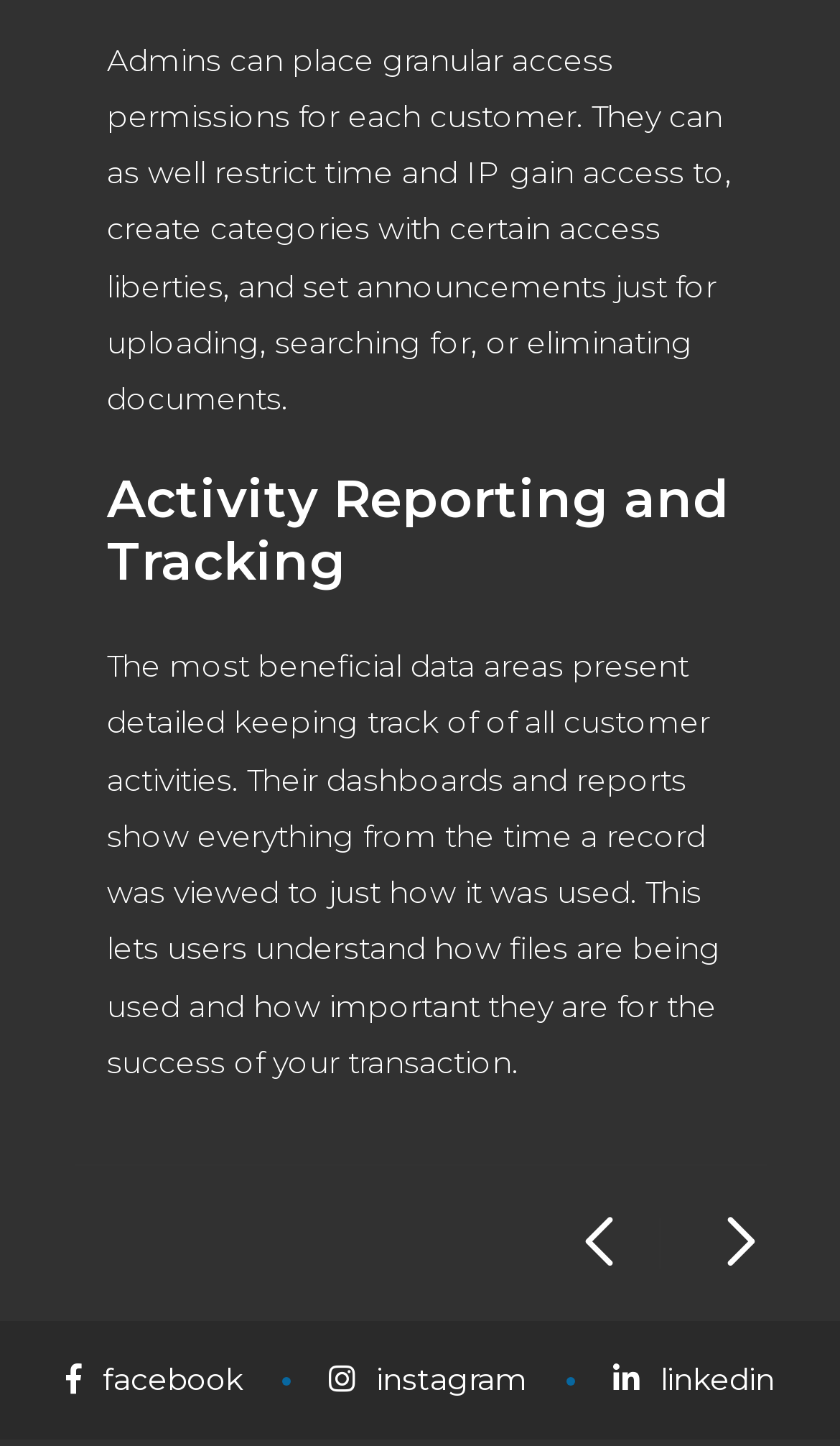How many social media links are at the bottom?
Utilize the image to construct a detailed and well-explained answer.

At the bottom of the webpage, there are three social media links, which are Facebook, Instagram, and LinkedIn, represented by their respective icons.